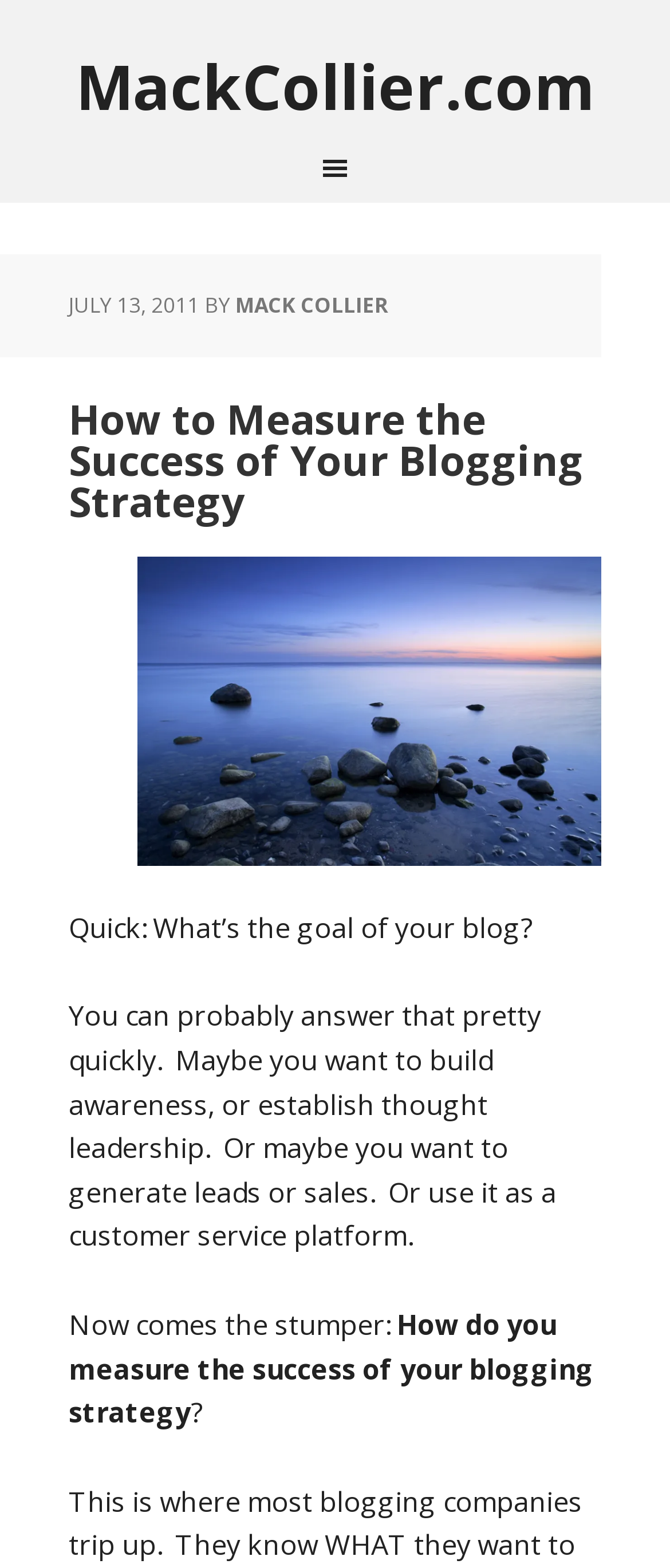Identify the first-level heading on the webpage and generate its text content.

How to Measure the Success of Your Blogging Strategy